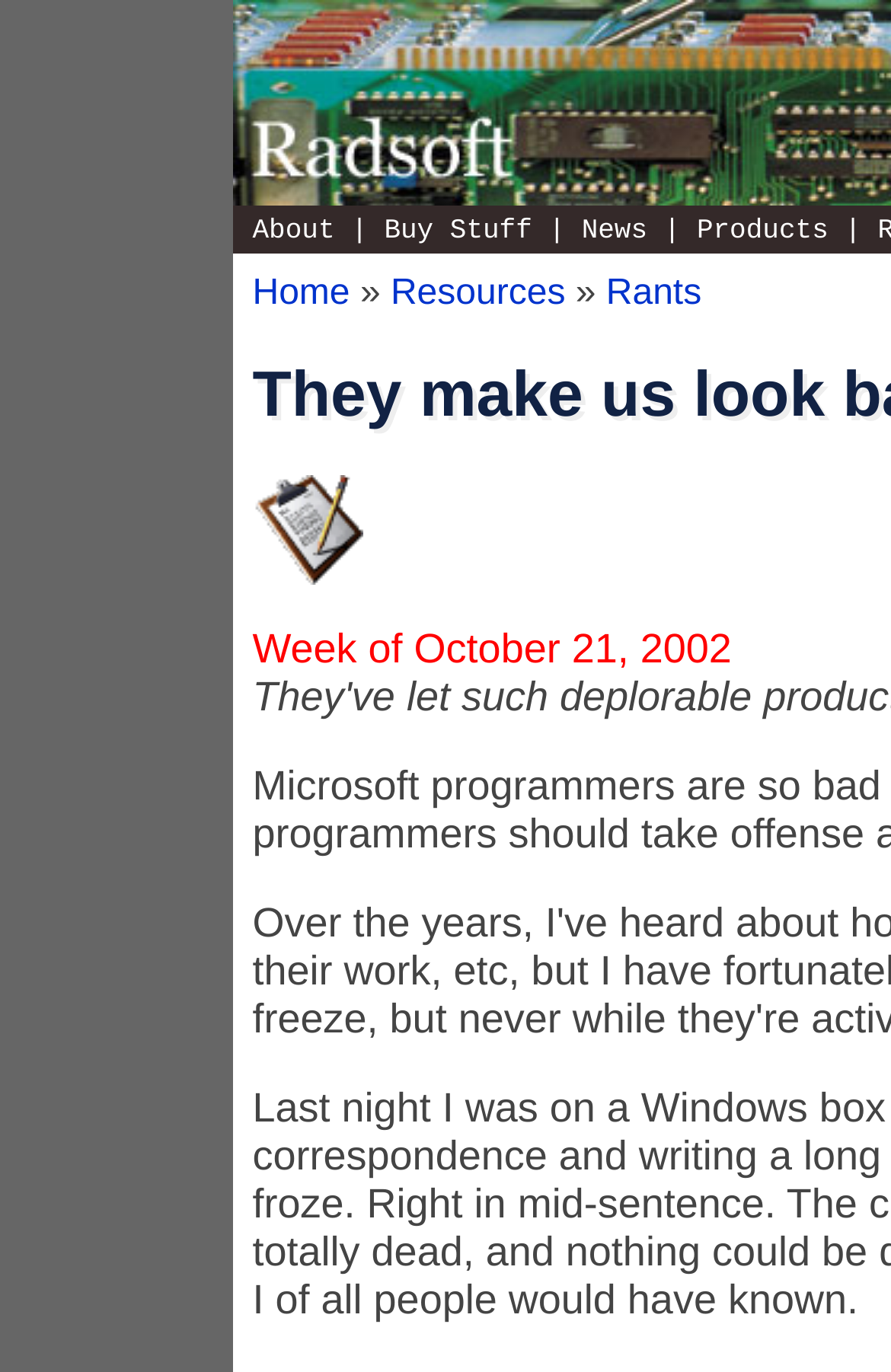Is there an image on the webpage?
Give a single word or phrase as your answer by examining the image.

Yes